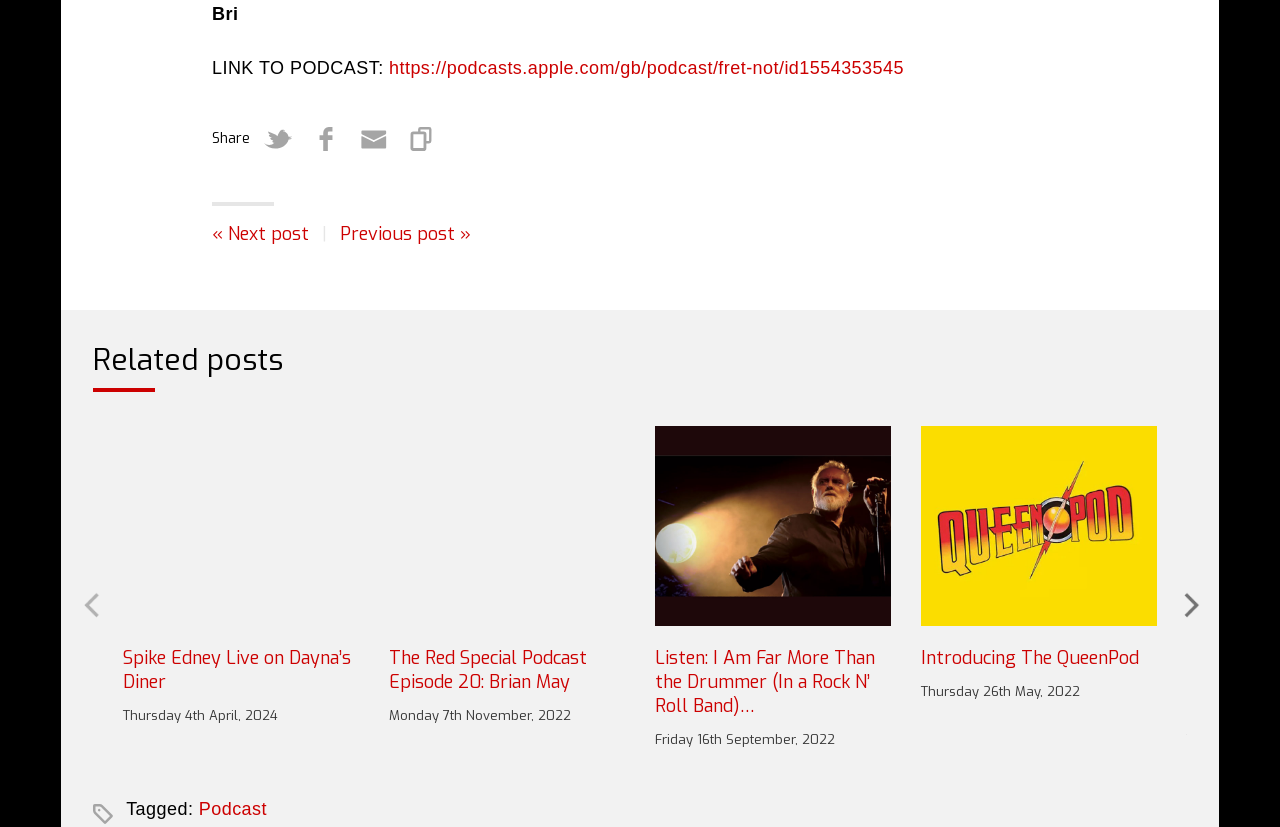Where can I find the podcast link?
Look at the image and construct a detailed response to the question.

I found a link with the text 'LINK TO PODCAST:' at the top of the page, which suggests that the podcast link is located there.